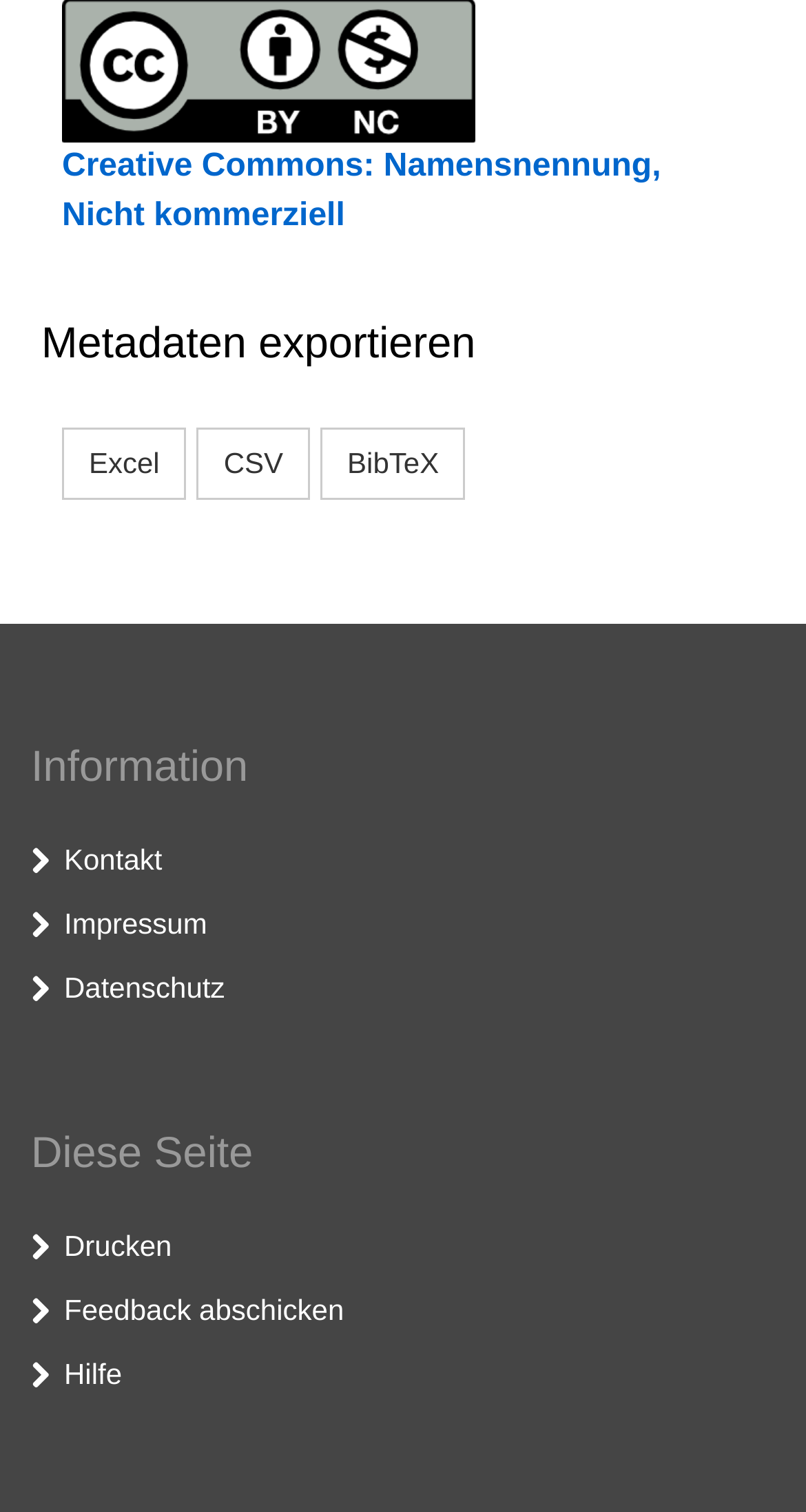How many export formats are available?
Please answer the question with a detailed and comprehensive explanation.

I counted the number of buttons under the 'Metadaten exportieren' heading, which are 'Excel', 'CSV', and 'BibTeX', so there are 3 export formats available.